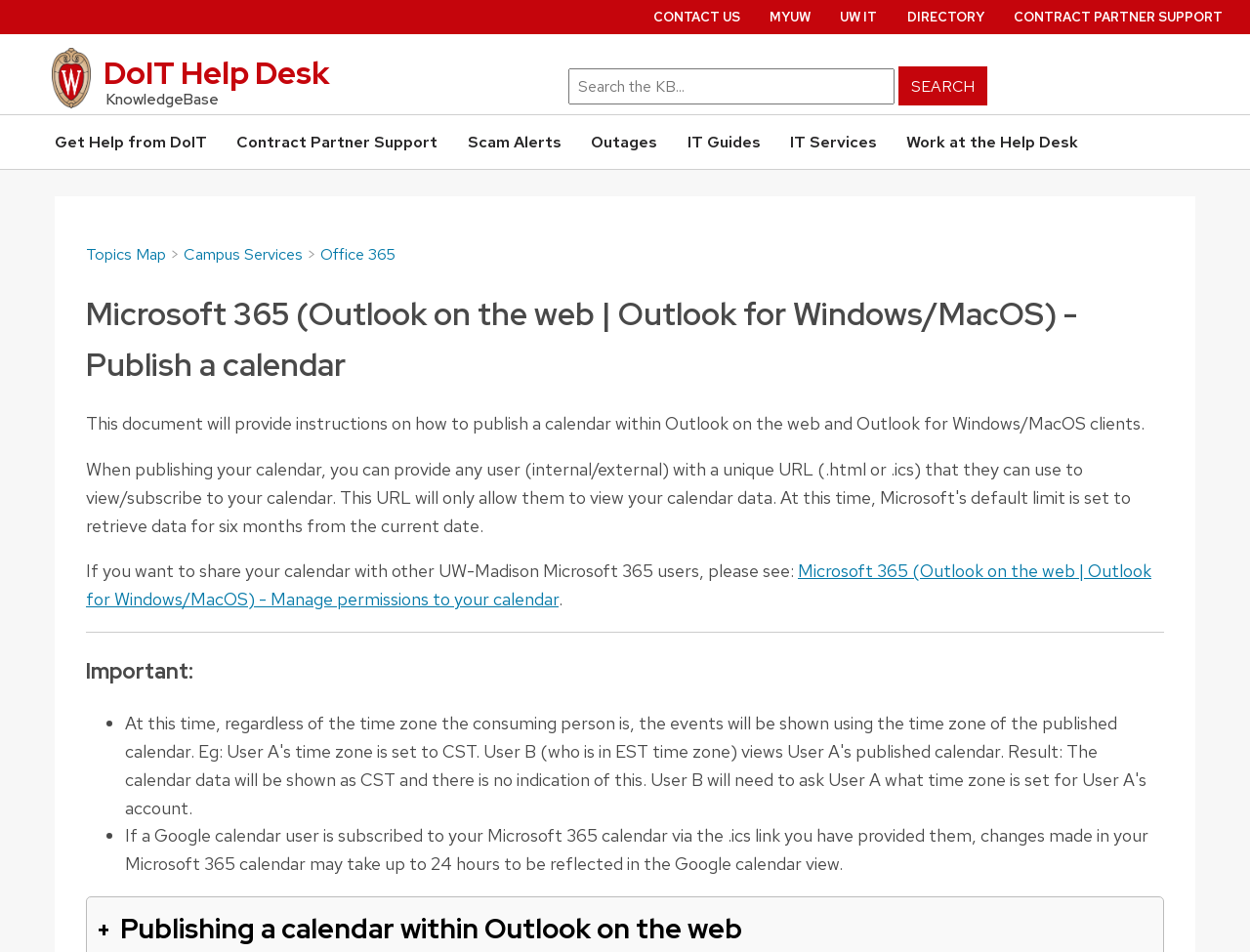Based on the image, give a detailed response to the question: What is the topic of the 'Scam Alerts' link?

The 'Scam Alerts' link is likely related to warnings or alerts about potential scams or phishing attempts, possibly targeting university students, staff, or faculty.